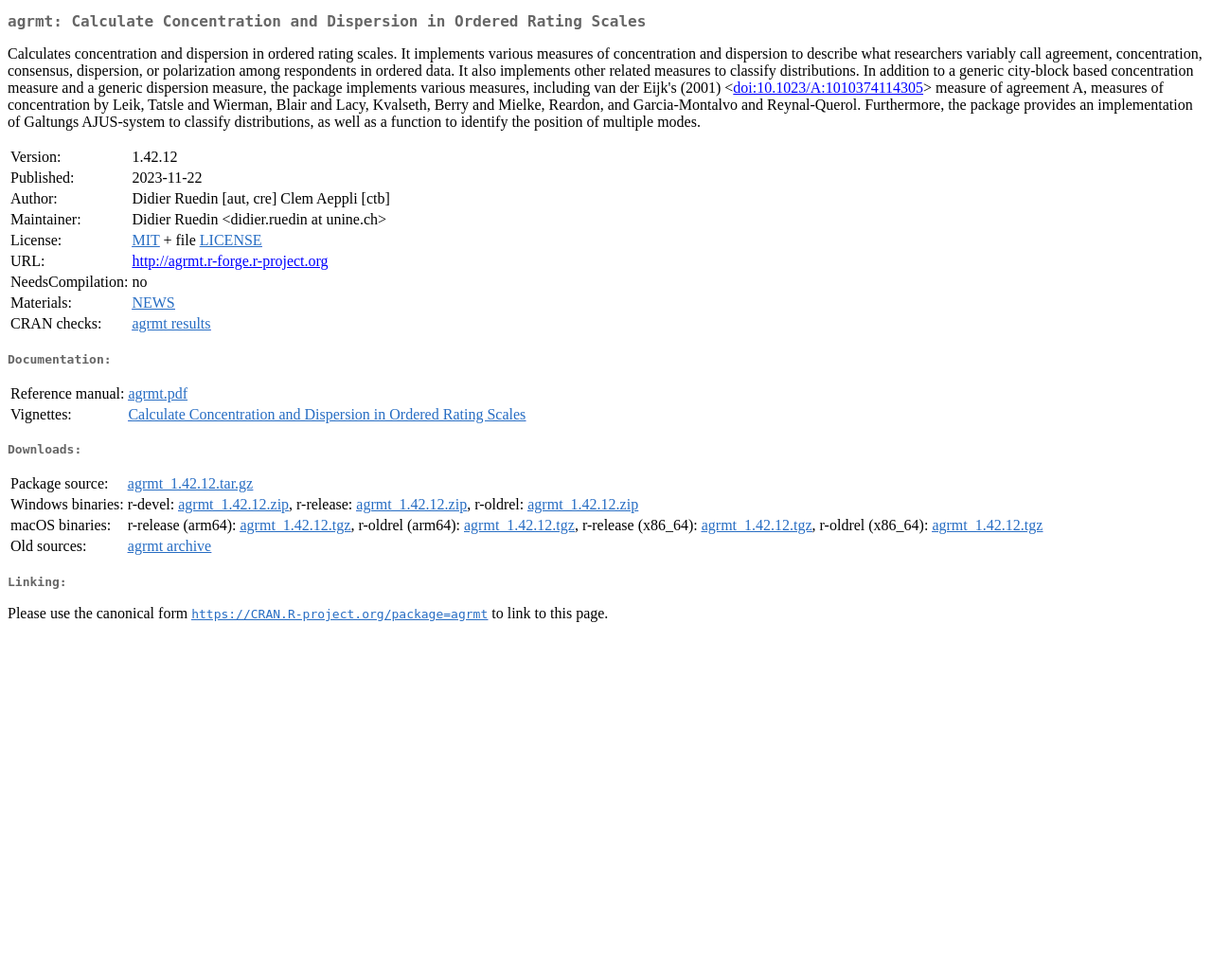Reply to the question below using a single word or brief phrase:
What is the version of the agrmt package?

1.42.12